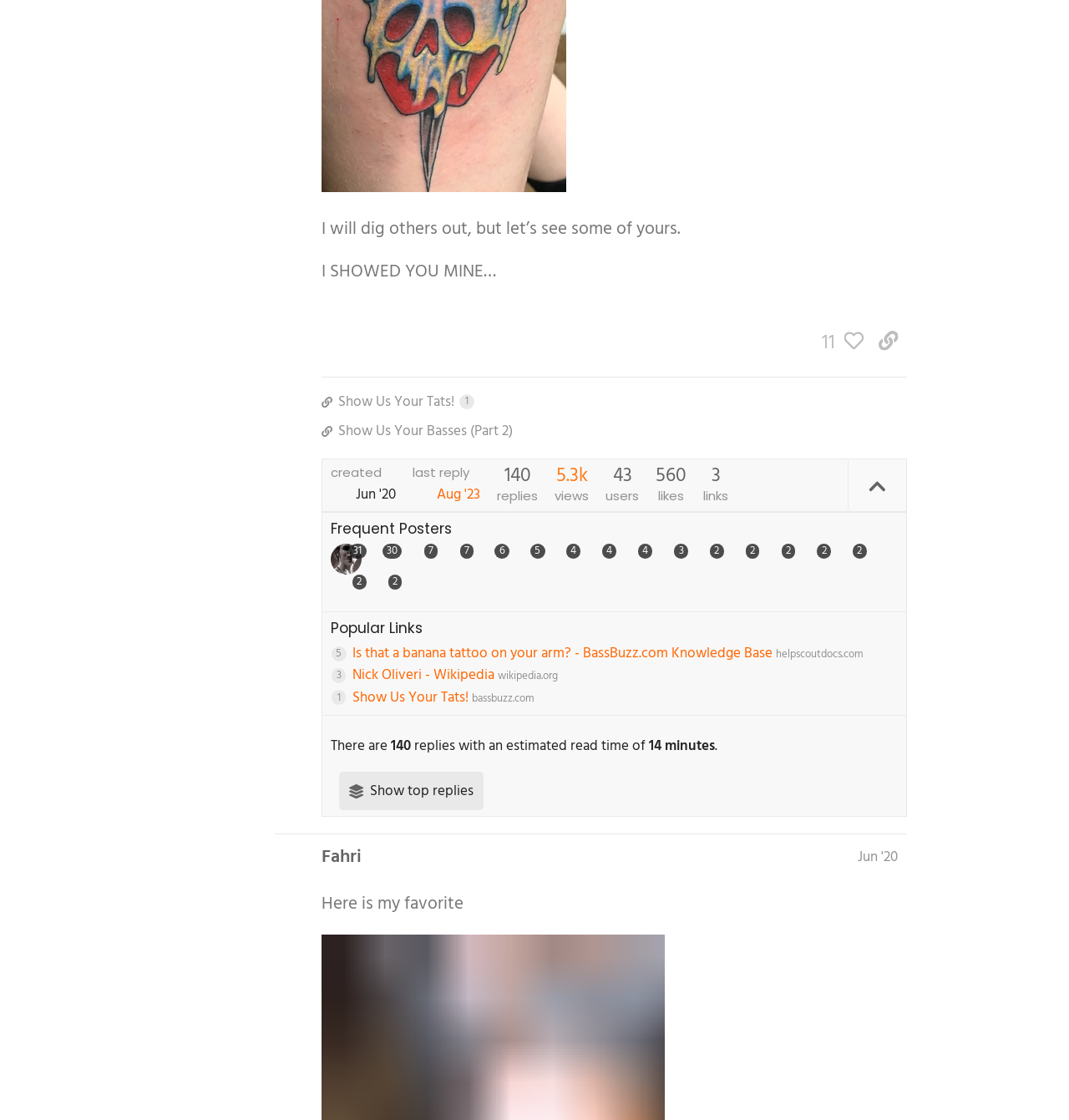Provide the bounding box coordinates of the HTML element described by the text: "aria-label="Black Market Records"".

None